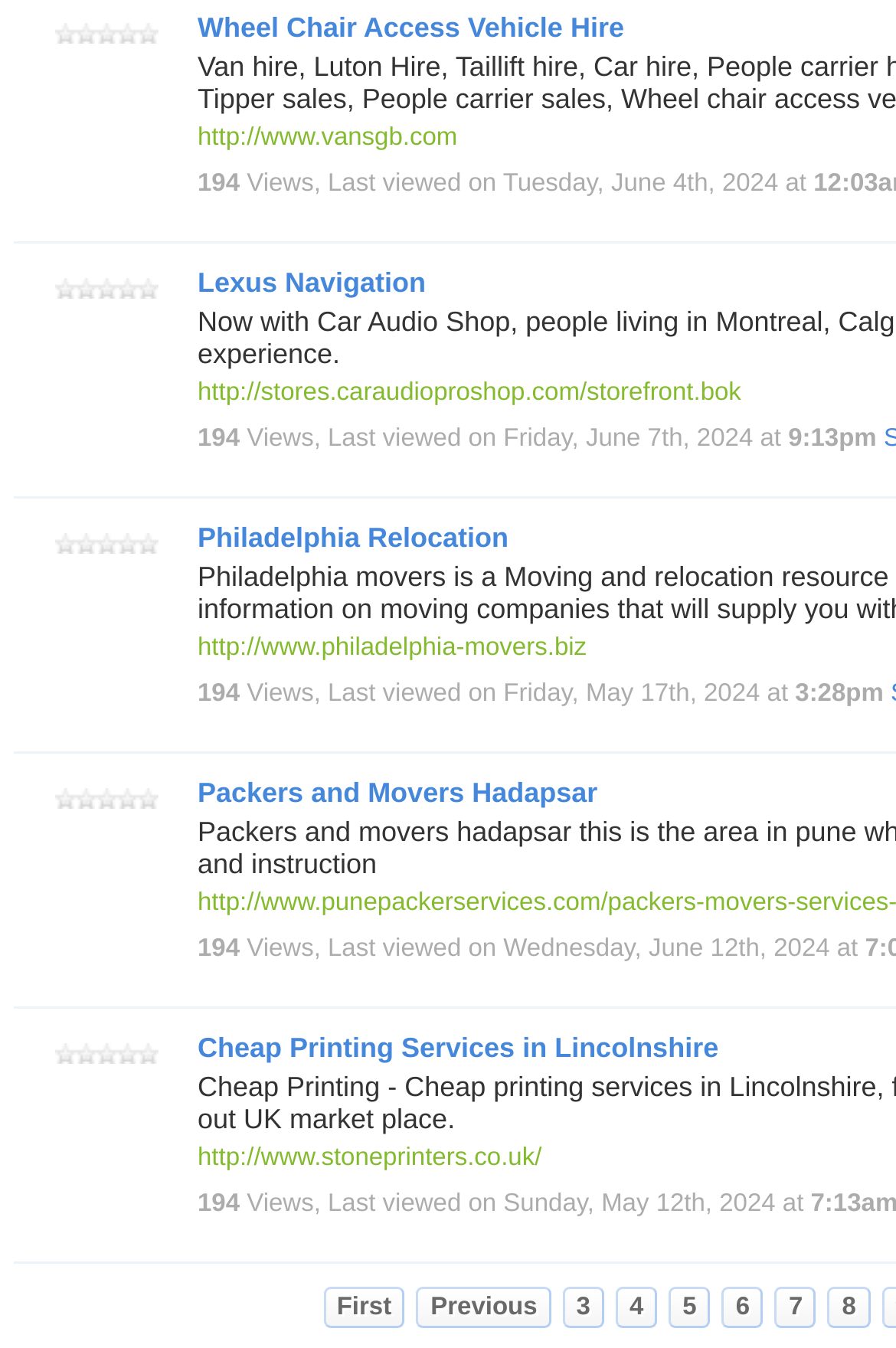Using the element description 3, predict the bounding box coordinates for the UI element. Provide the coordinates in (top-left x, top-left y, bottom-right x, bottom-right y) format with values ranging from 0 to 1.

[0.628, 0.955, 0.674, 0.985]